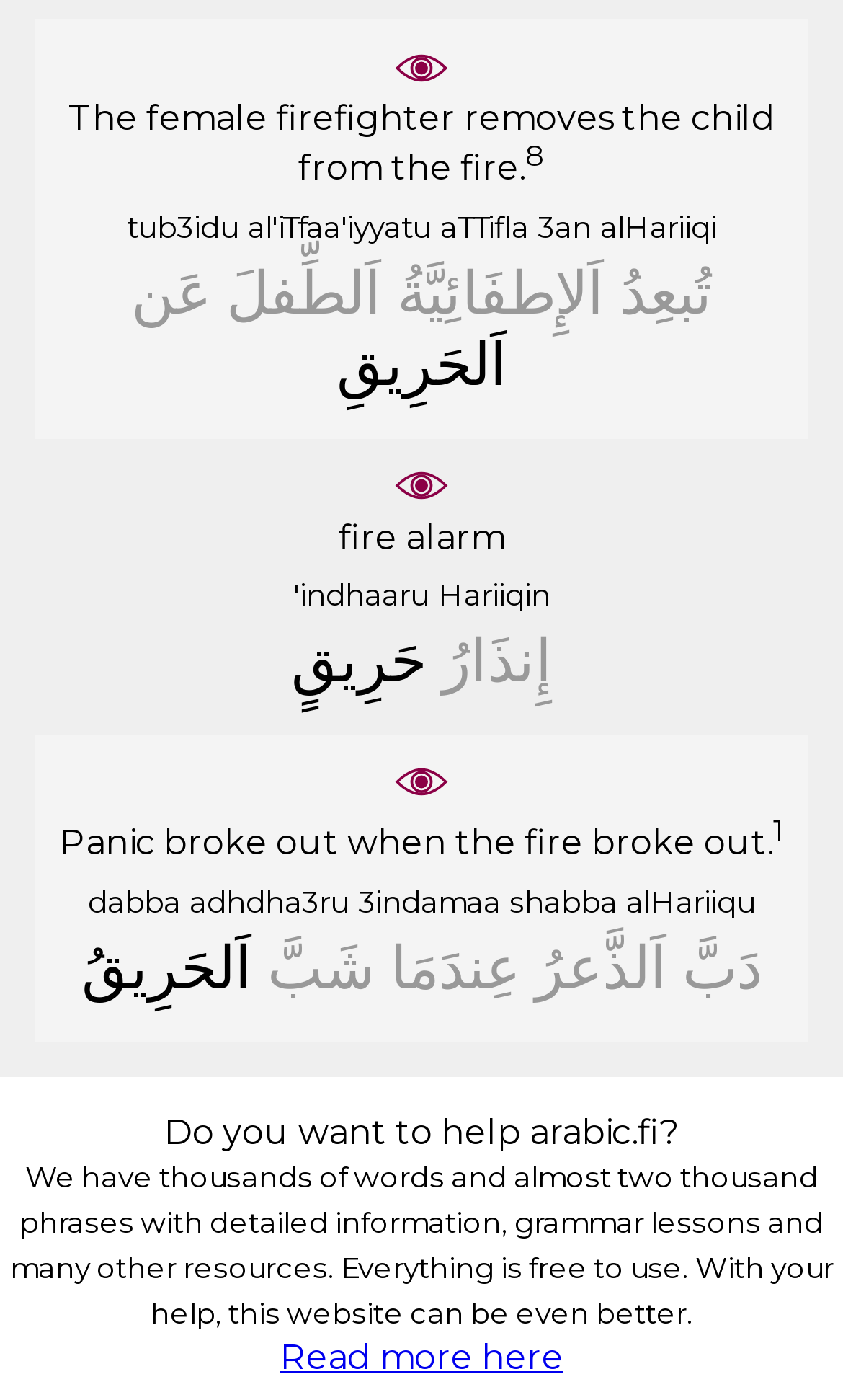Use a single word or phrase to answer the question:
How many links are there on the webpage?

21